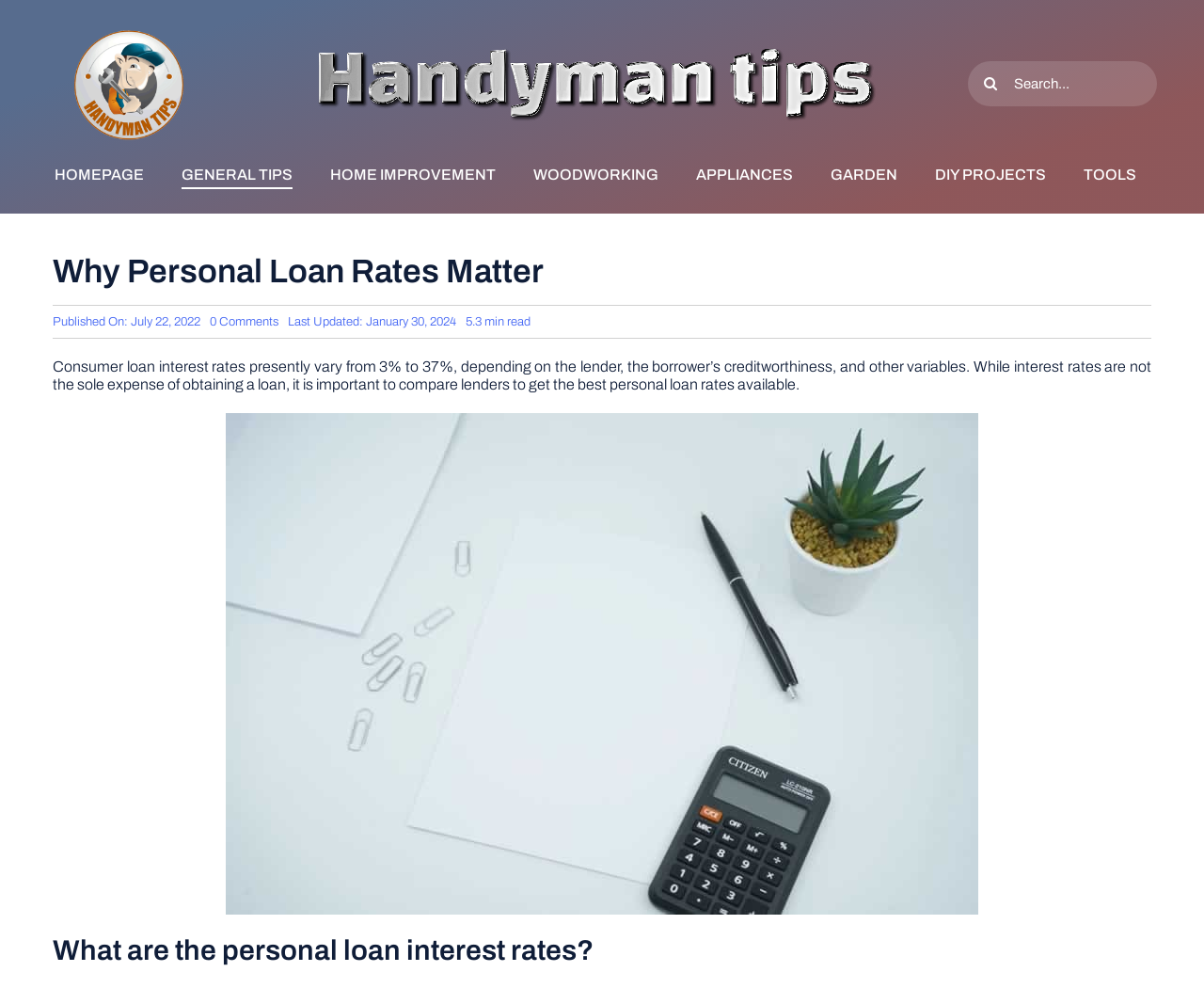Give a complete and precise description of the webpage's appearance.

The webpage is about personal loan interest rates, with a focus on why they matter. At the top left, there is a logo of "handyman tips" accompanied by a tagline. A search bar is located at the top right, consisting of a text field and a search button with a magnifying glass icon.

Below the search bar, there is a top menu navigation with links to various categories, including "HOMEPAGE", "GENERAL TIPS", "HOME IMPROVEMENT", and others. The main content area is divided into sections, with the first section having a heading "Why Personal Loan Rates Matter" followed by a publication date, a comment link, and an update date.

The main text in this section explains that consumer loan interest rates vary from 3% to 37% depending on the lender, creditworthiness, and other variables. It emphasizes the importance of comparing lenders to get the best personal loan rates. An image related to loan requests is placed below this text.

Further down the page, there is another section with a heading "What are the personal loan interest rates?" which likely continues the discussion on personal loan interest rates. Overall, the webpage provides information and guidance on personal loan interest rates, with a focus on their importance and how to navigate them.